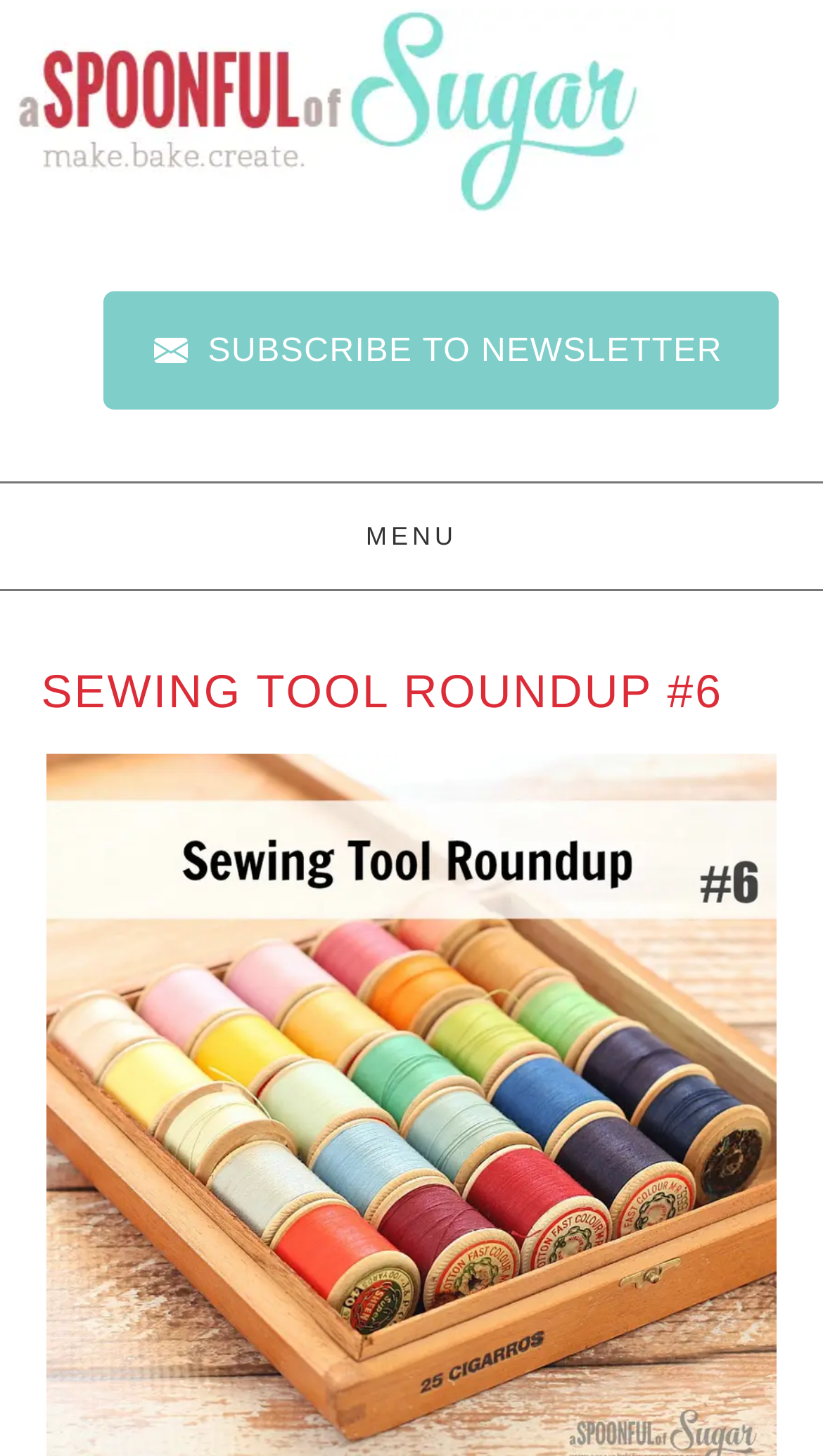Determine the bounding box of the UI element mentioned here: "Menu". The coordinates must be in the format [left, top, right, bottom] with values ranging from 0 to 1.

[0.0, 0.332, 1.0, 0.405]